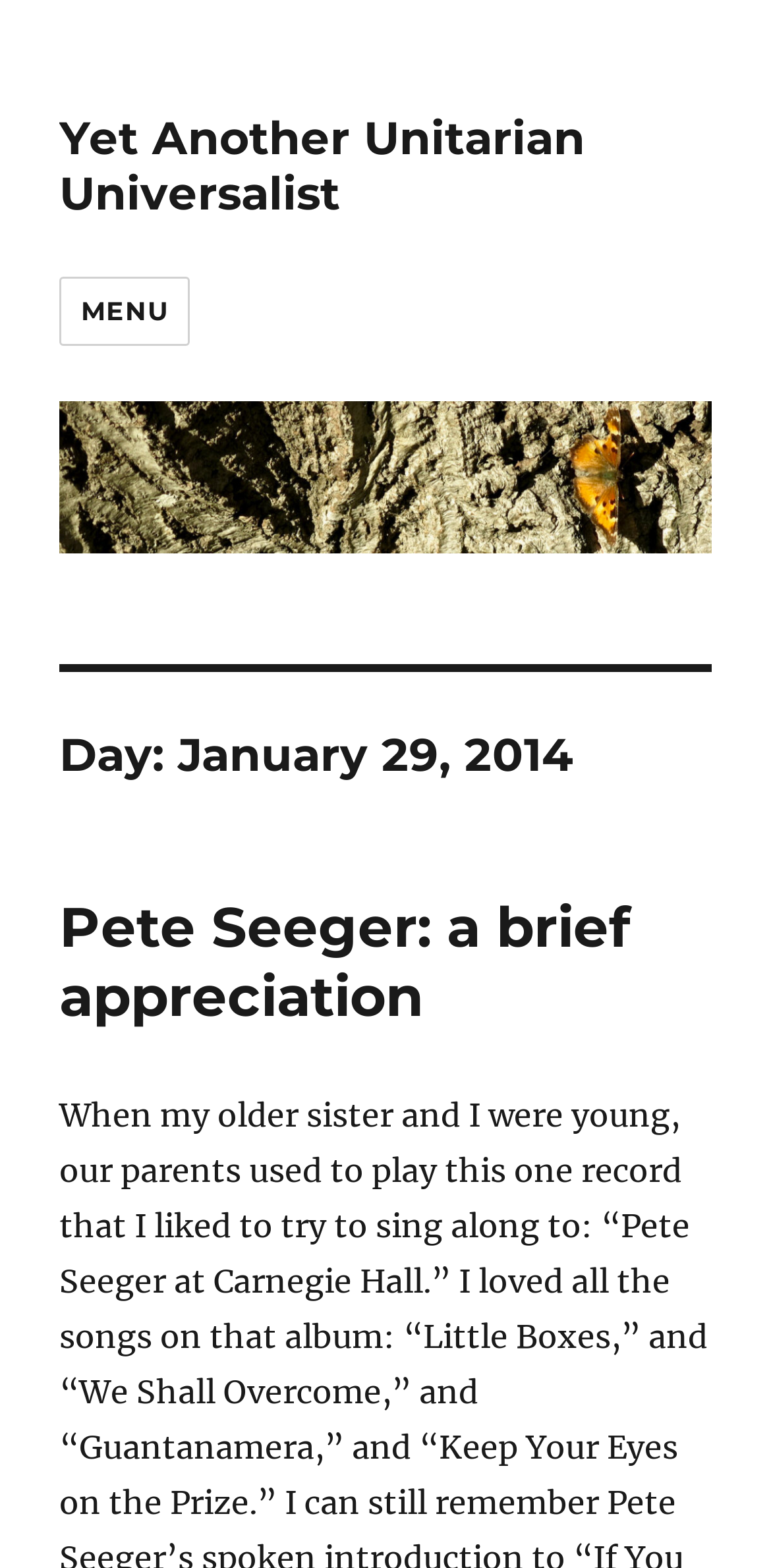Please respond in a single word or phrase: 
What is the date mentioned on the webpage?

January 29, 2014